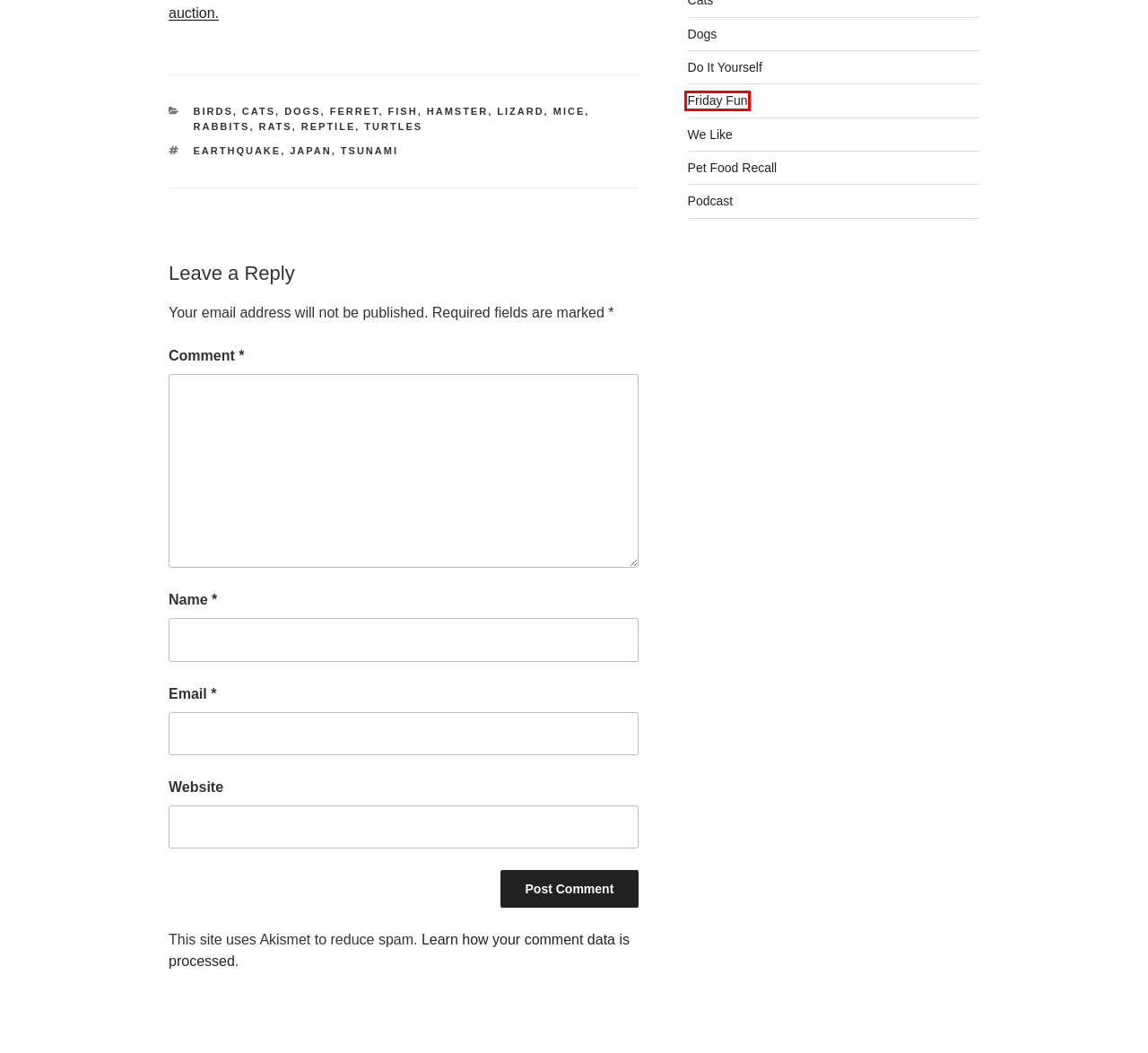You are given a screenshot of a webpage with a red rectangle bounding box around an element. Choose the best webpage description that matches the page after clicking the element in the bounding box. Here are the candidates:
A. Pet Food Recall – Pet Project
B. Friday Fun – Pet Project
C. Privacy Policy – Akismet
D. Turtles – Pet Project
E. We Like – Pet Project
F. Birds – Pet Project
G. Mice – Pet Project
H. Reptile – Pet Project

B